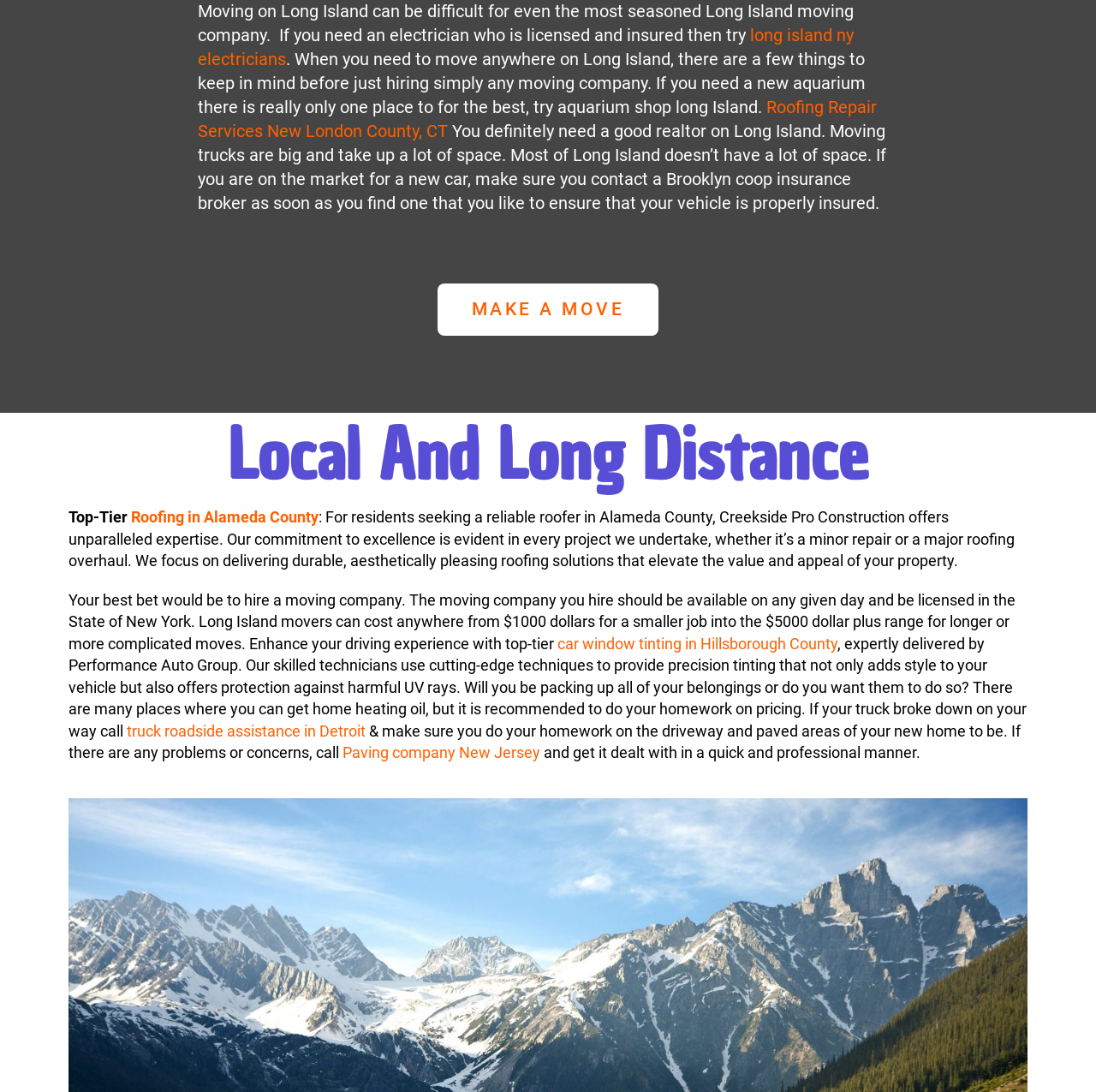Find the bounding box coordinates corresponding to the UI element with the description: "Contact". The coordinates should be formatted as [left, top, right, bottom], with values as floats between 0 and 1.

None